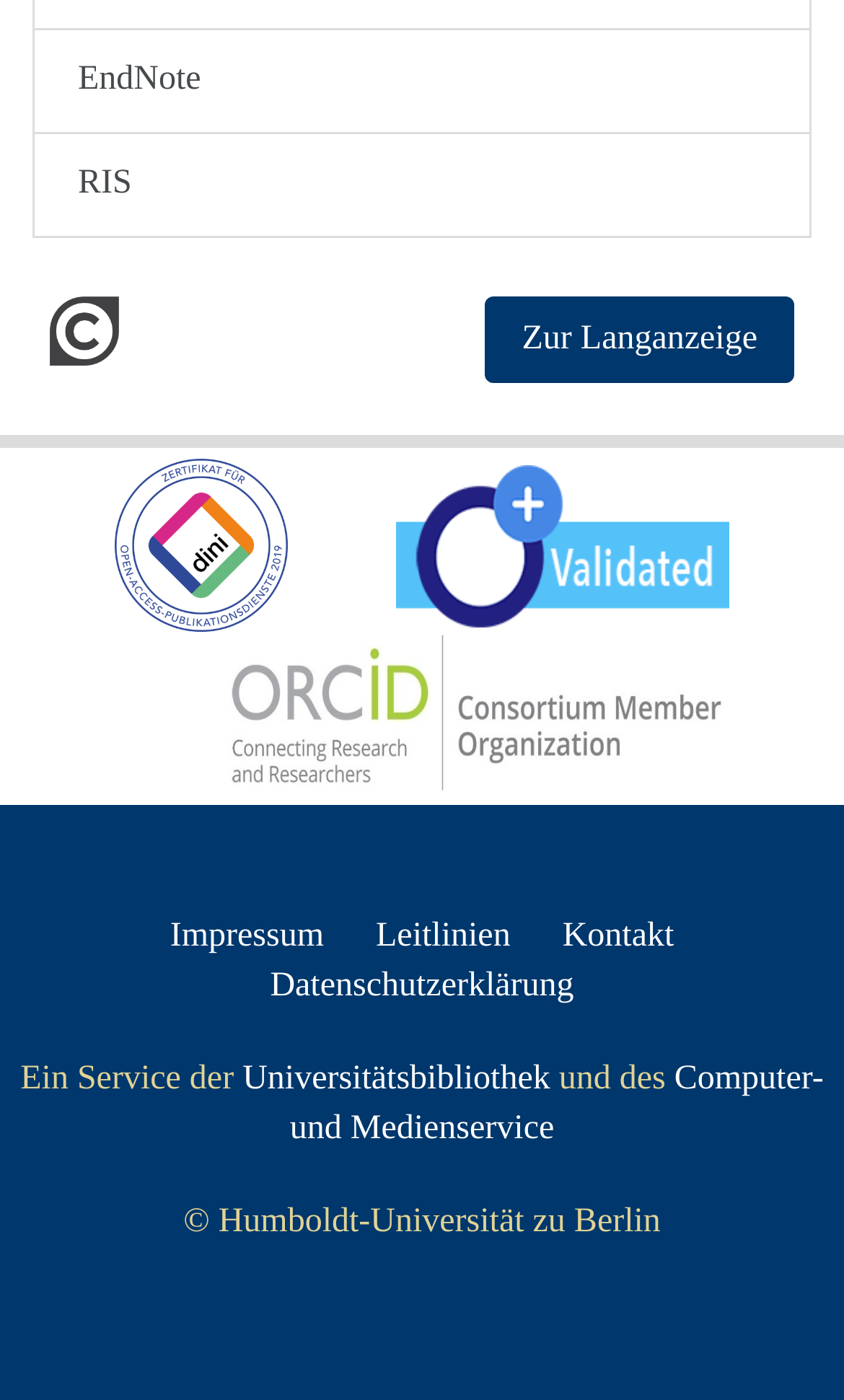Given the element description "Impressum" in the screenshot, predict the bounding box coordinates of that UI element.

[0.201, 0.656, 0.384, 0.682]